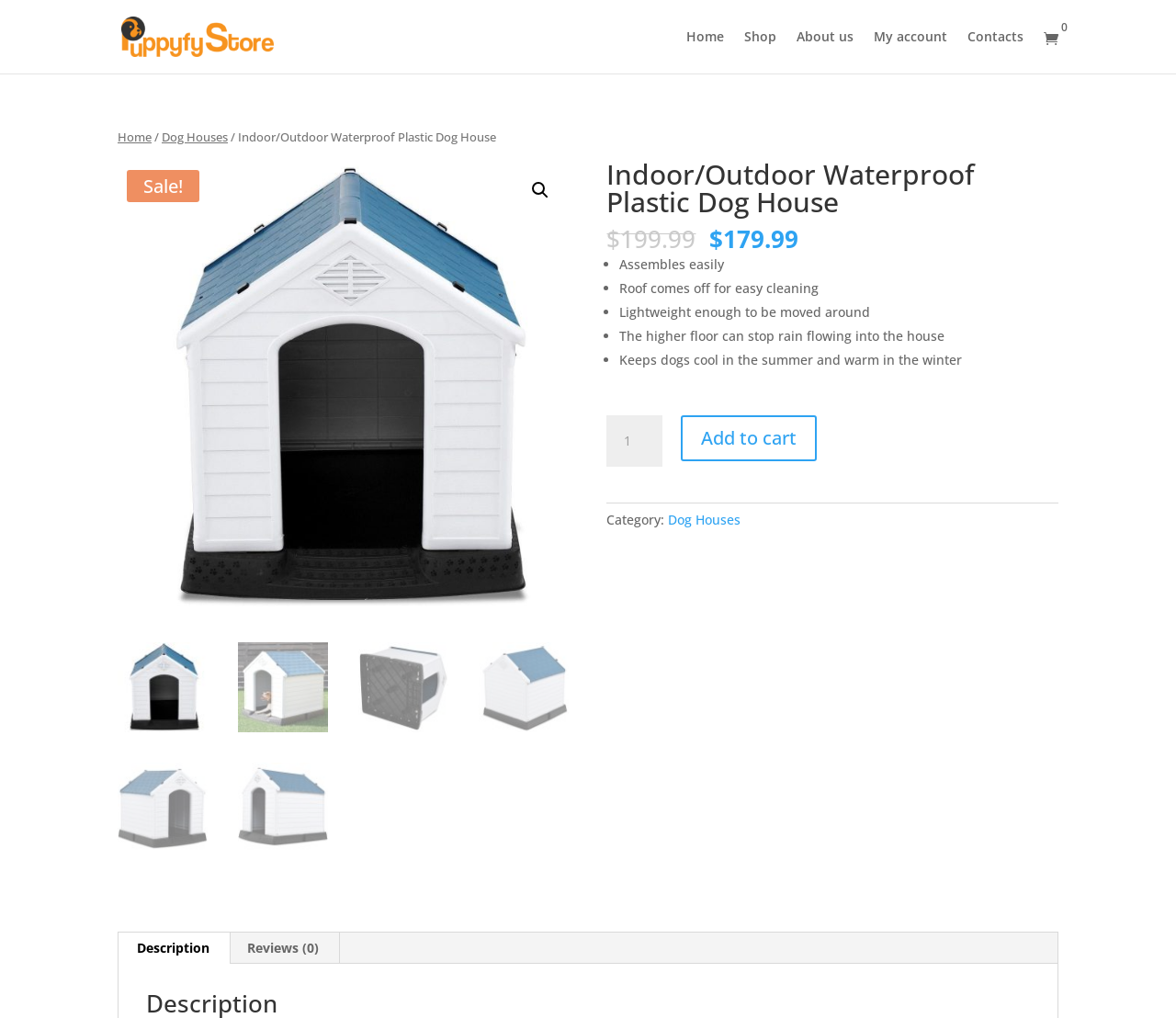Determine the bounding box coordinates for the area that should be clicked to carry out the following instruction: "Get in touch".

None